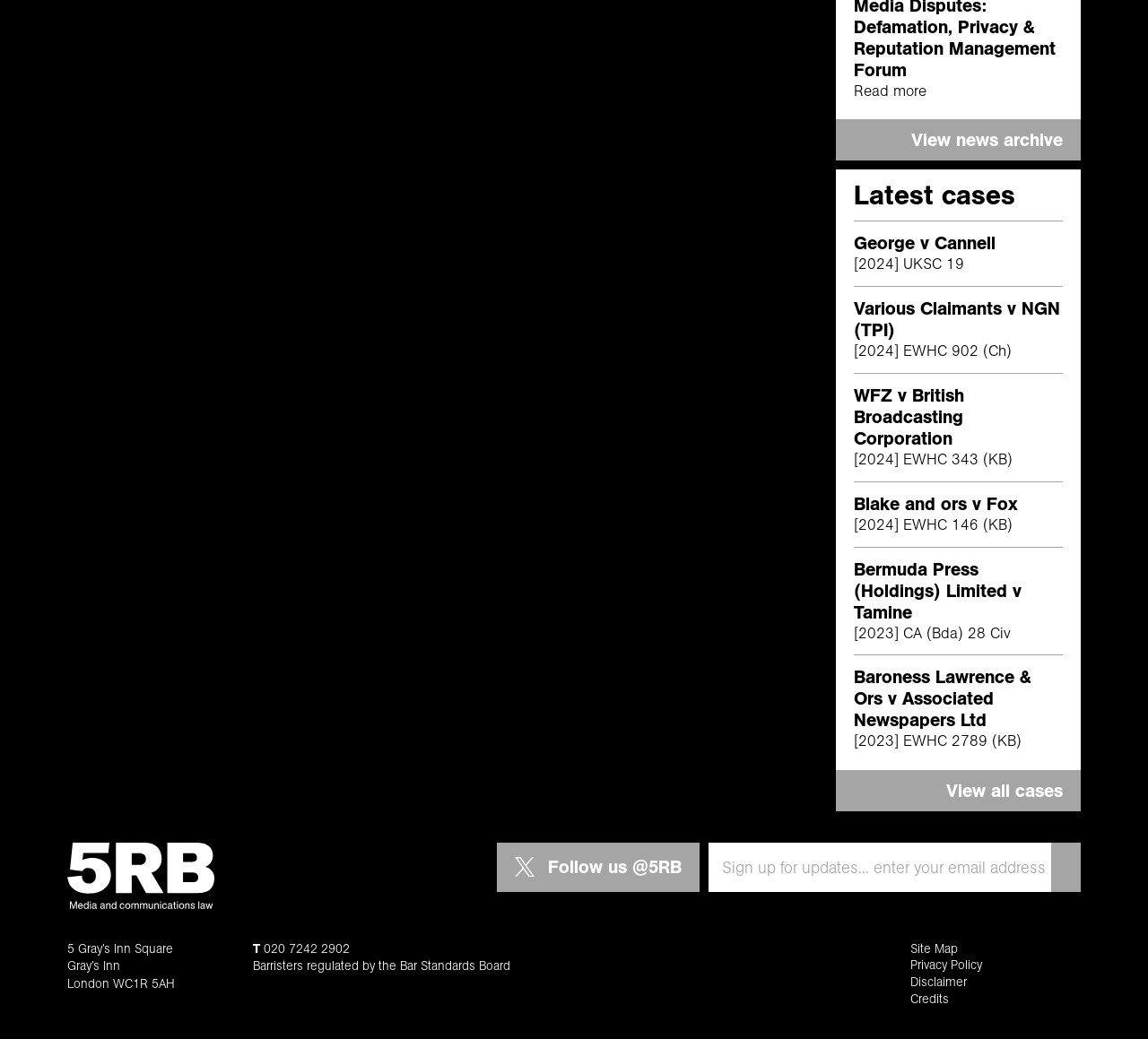Could you find the bounding box coordinates of the clickable area to complete this instruction: "Read more about the latest cases"?

[0.744, 0.077, 0.807, 0.096]